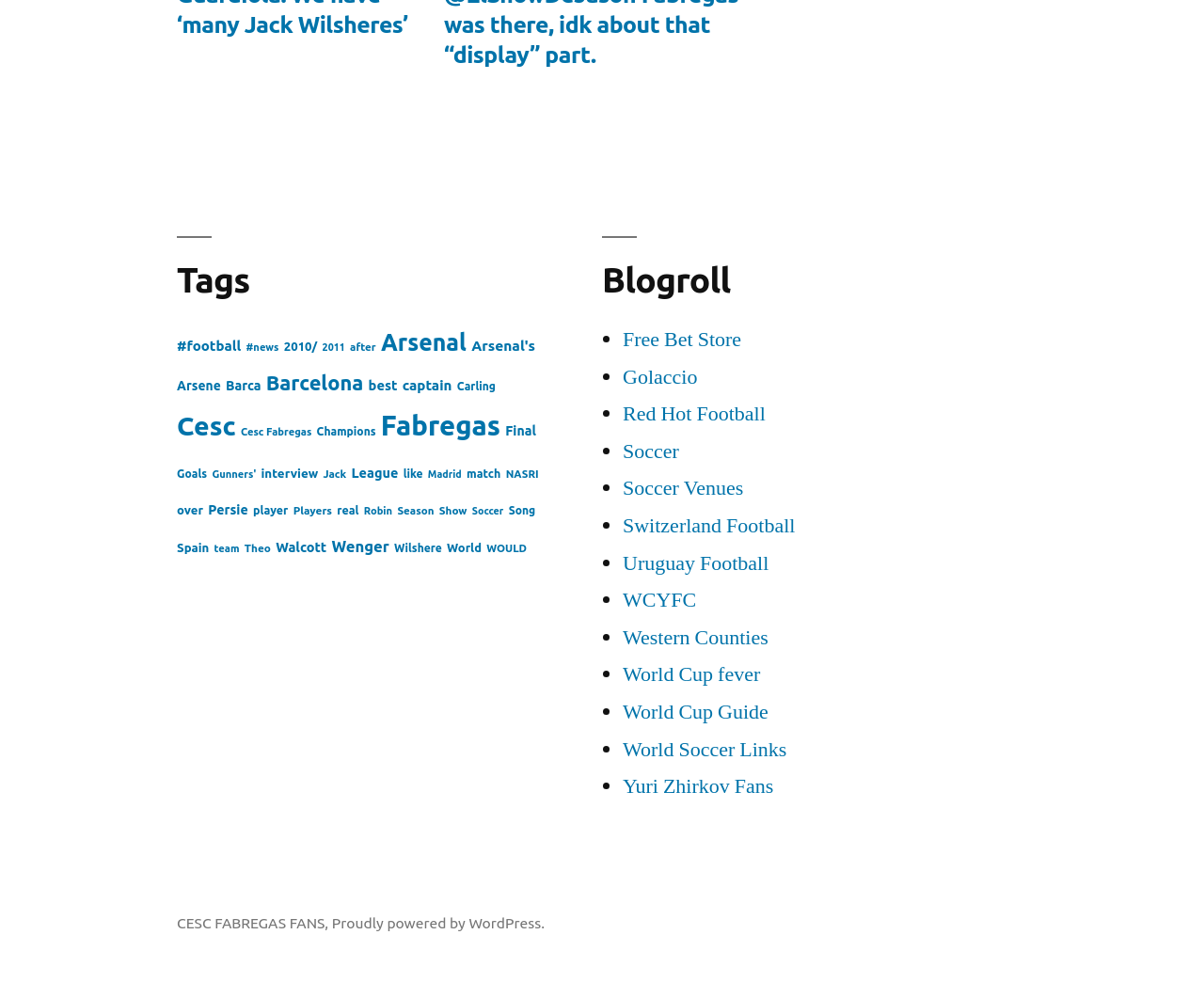Bounding box coordinates are given in the format (top-left x, top-left y, bottom-right x, bottom-right y). All values should be floating point numbers between 0 and 1. Provide the bounding box coordinate for the UI element described as: Proudly powered by WordPress.

[0.276, 0.916, 0.452, 0.933]